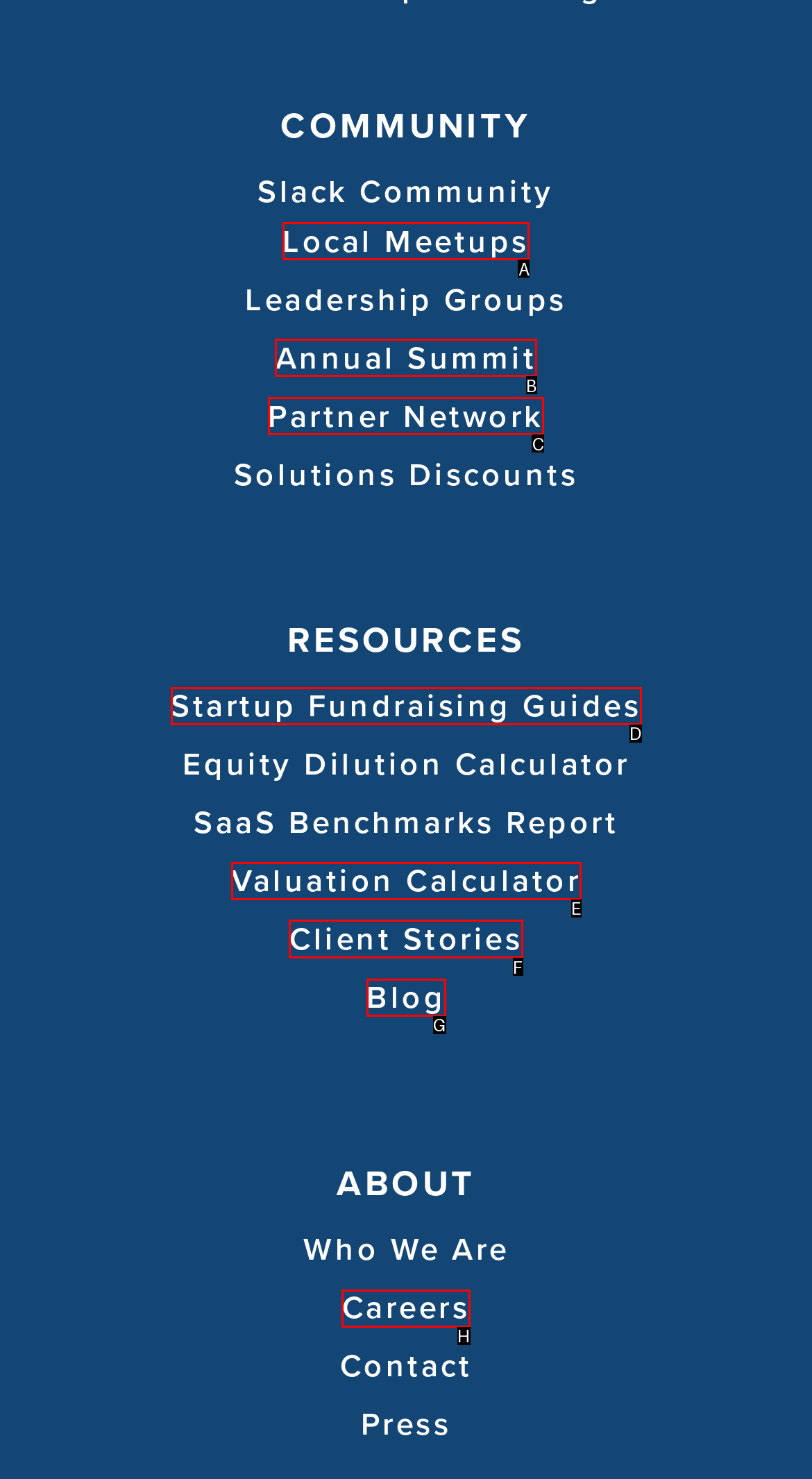Determine which UI element I need to click to achieve the following task: Read client stories Provide your answer as the letter of the selected option.

F